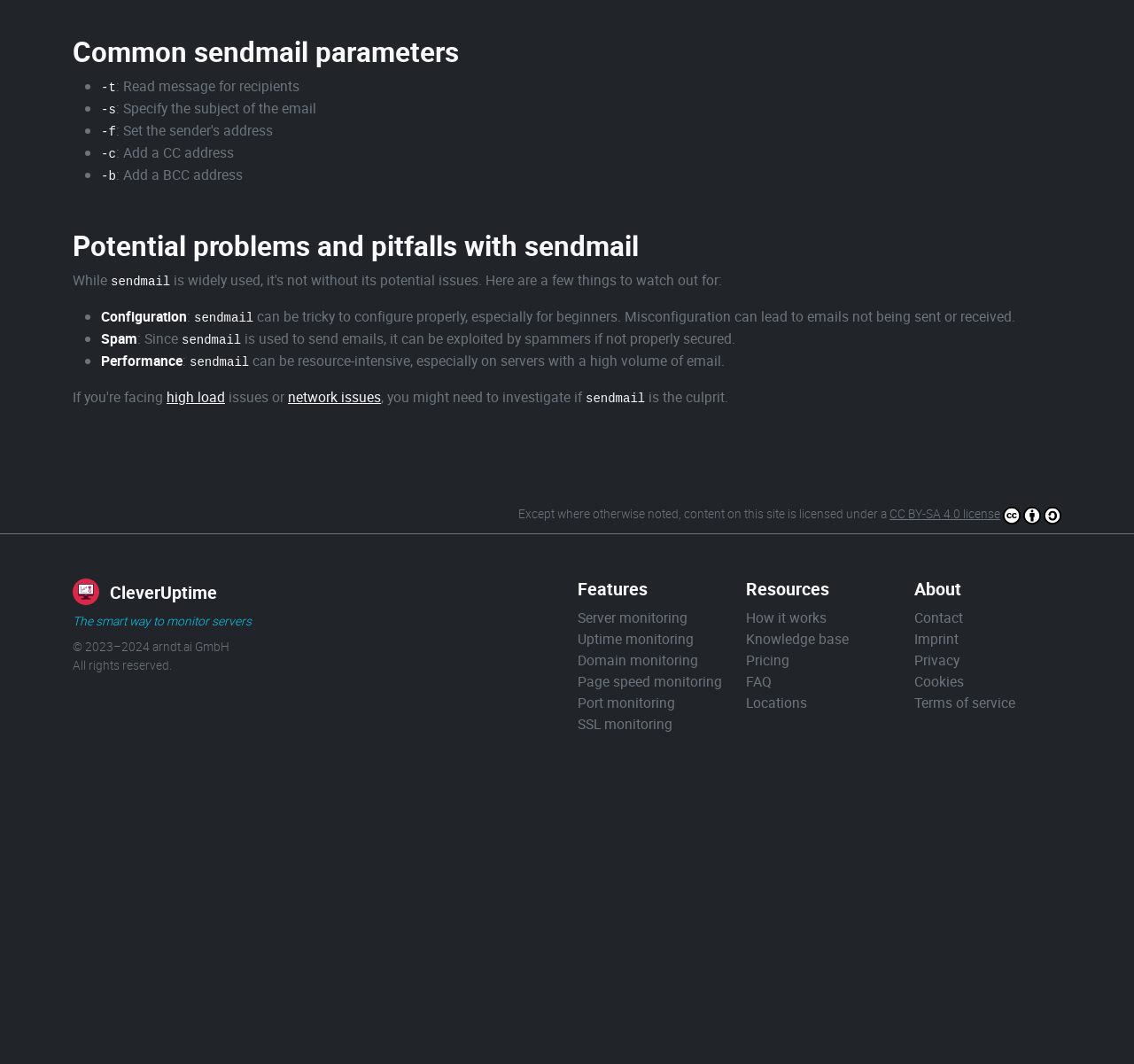Determine the bounding box coordinates for the clickable element required to fulfill the instruction: "Visit 'CleverUptime'". Provide the coordinates as four float numbers between 0 and 1, i.e., [left, top, right, bottom].

[0.097, 0.545, 0.191, 0.568]